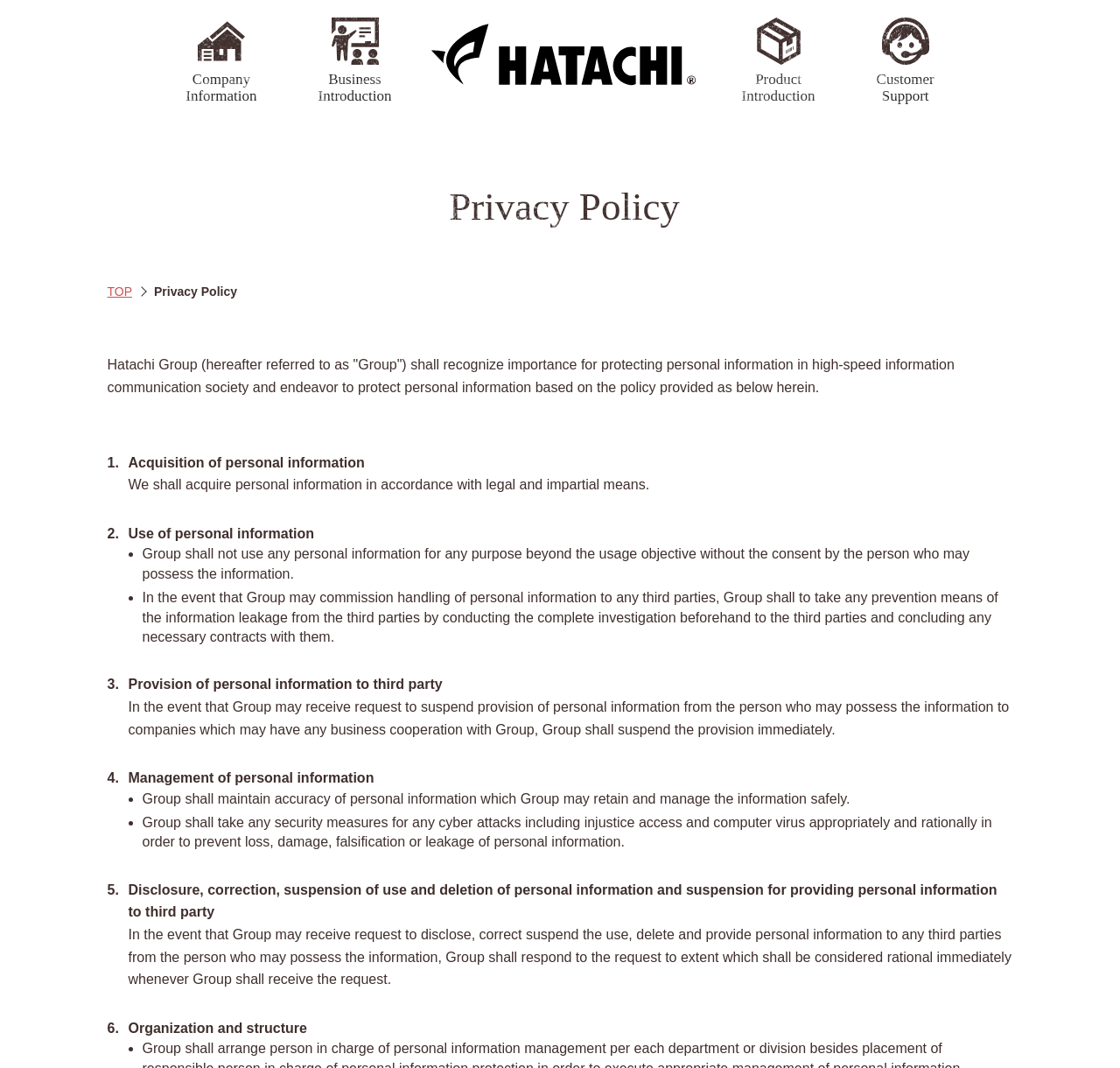Offer a meticulous caption that includes all visible features of the webpage.

This webpage appears to be the privacy policy page of Hatachi Industry Co., Ltd. At the top left corner, there is a logo of "HATACHI" with a link to the company's main page. Below the logo, there are three main sections: "Company", "Business", and "Customer Support", each with its own icon and text.

The main content of the page is divided into several sections, starting with a heading "Privacy Policy" at the top. The first section explains the importance of protecting personal information and the company's policy on it. This is followed by several subsections, including "Acquisition of personal information", "Use of personal information", "Provision of personal information to third party", "Management of personal information", and "Disclosure, correction, suspension of use and deletion of personal information and suspension for providing personal information to third party". Each subsection has a brief description and sometimes includes a list of bullet points with more detailed information.

Throughout the page, there are several links, including "TOP" at the top right corner, "Product Introduction" at the top right, and "HATACHI" at the top left corner. There are also several icons, including a house icon, a box icon, and a support icon, which are likely used to represent different sections or categories of the company's services.